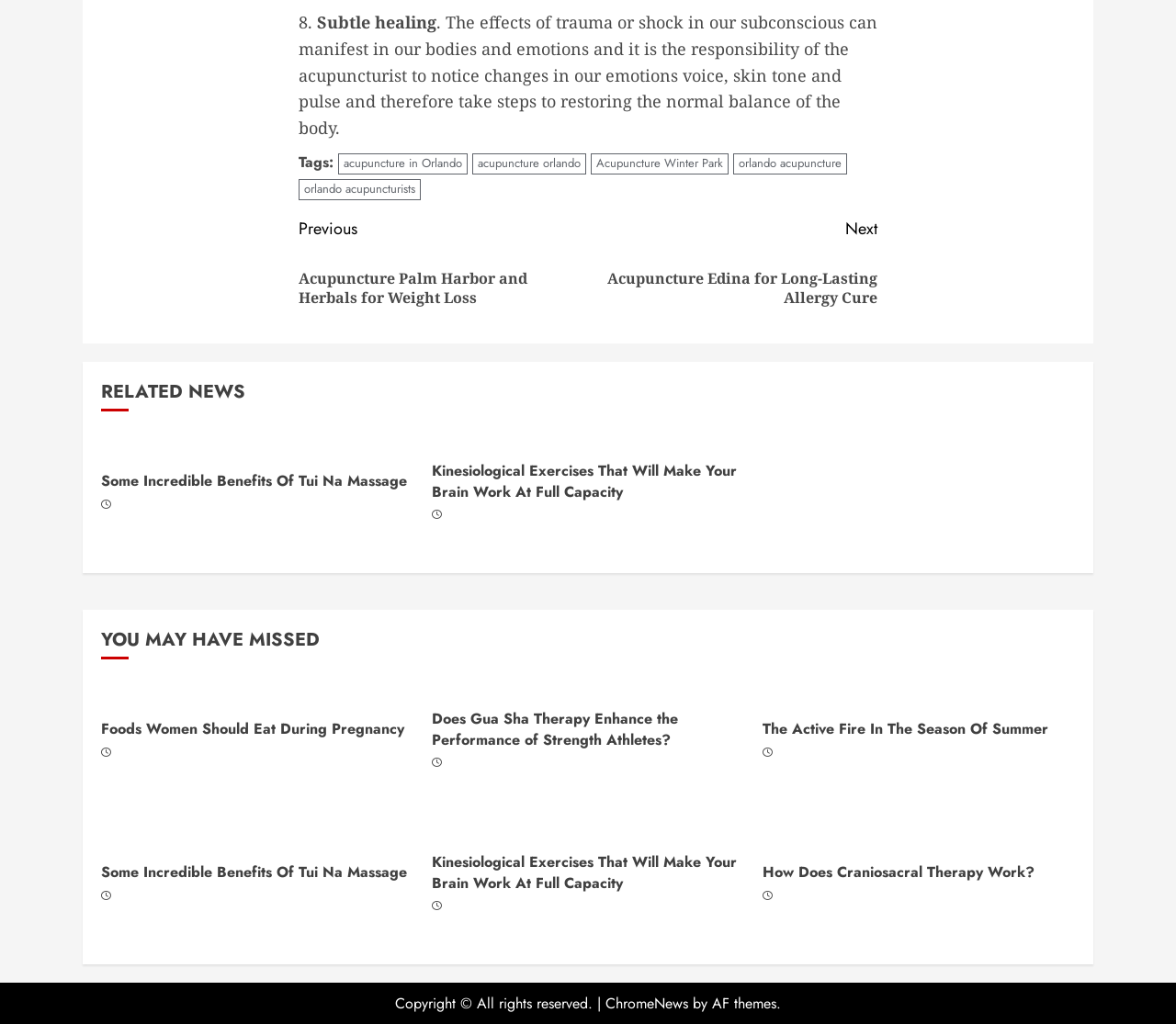For the element described, predict the bounding box coordinates as (top-left x, top-left y, bottom-right x, bottom-right y). All values should be between 0 and 1. Element description: Acupuncture Winter Park

[0.502, 0.15, 0.62, 0.17]